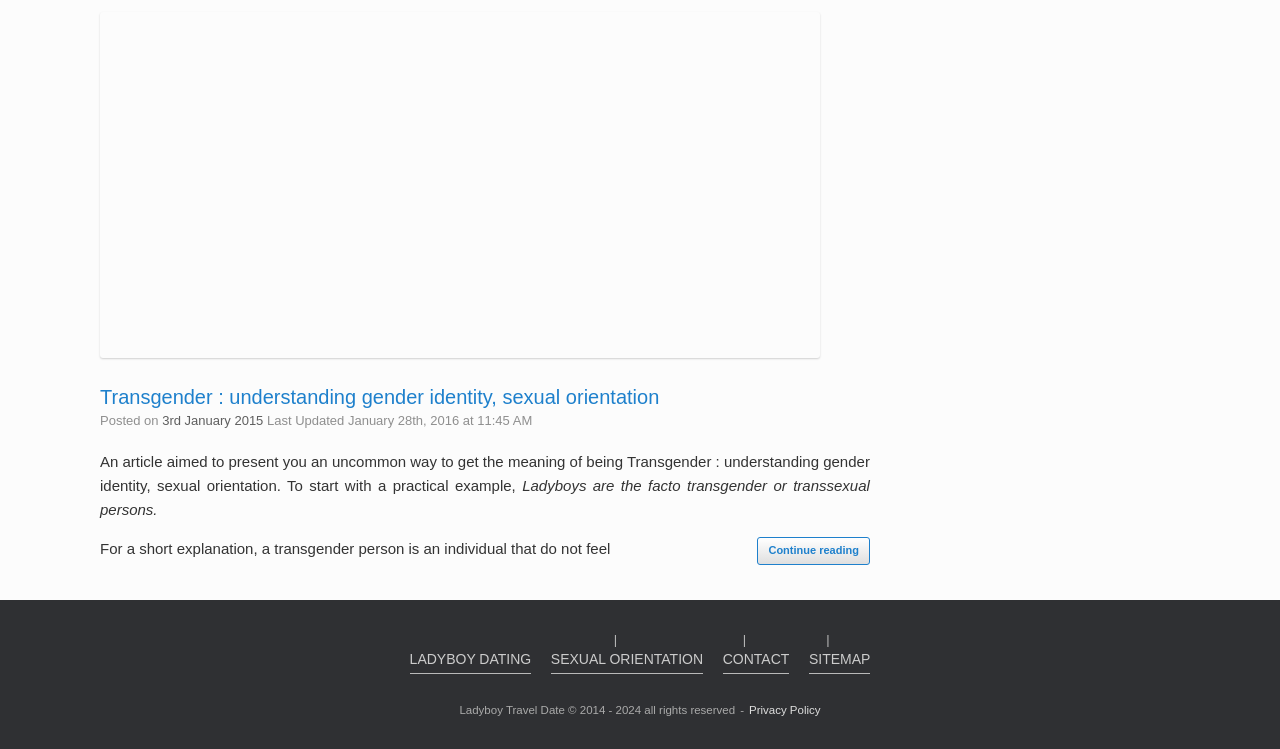What is a ladyboy? Based on the image, give a response in one word or a short phrase.

Transgender or transsexual person